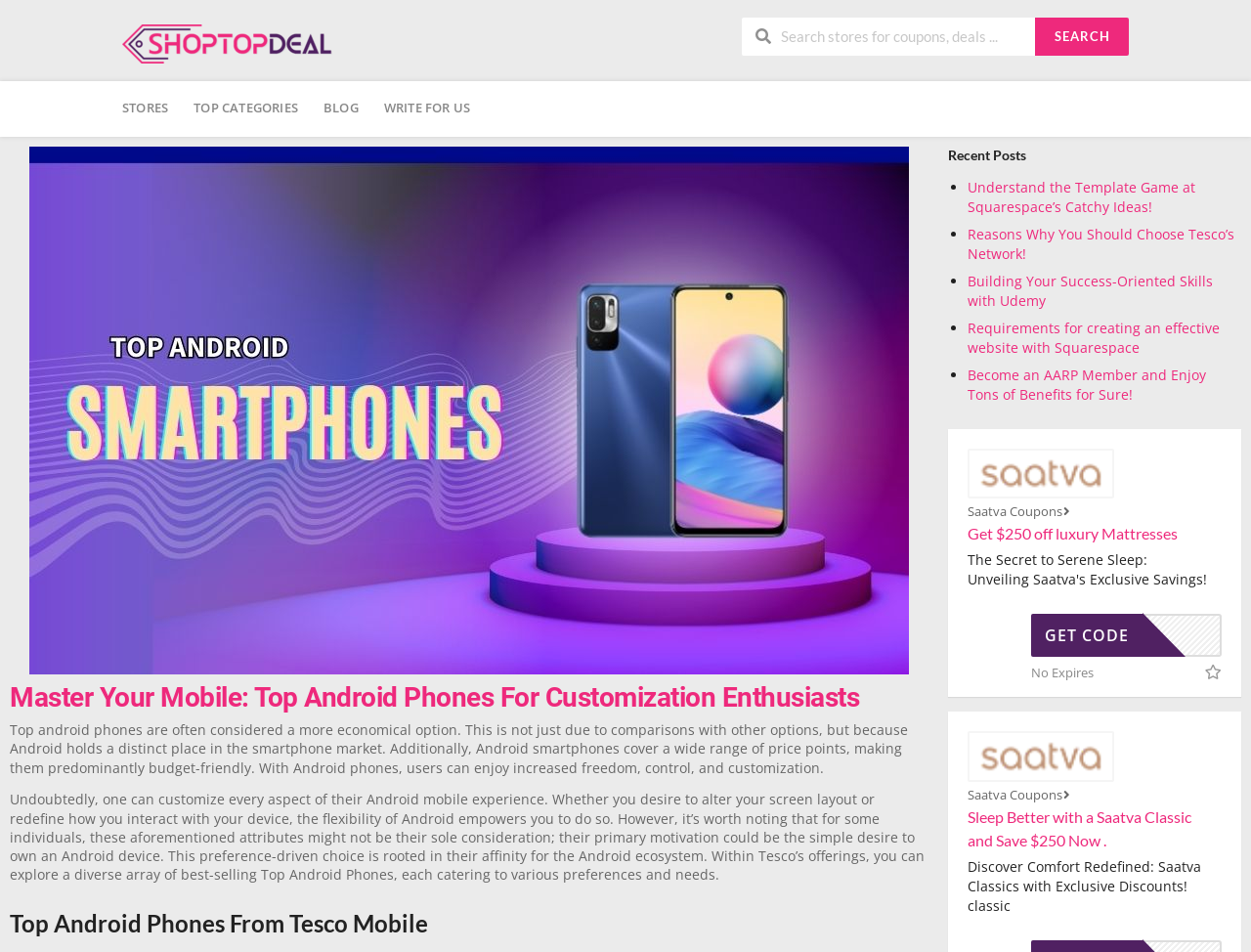Pinpoint the bounding box coordinates of the area that should be clicked to complete the following instruction: "Explore Top Android Phones From Tesco Mobile". The coordinates must be given as four float numbers between 0 and 1, i.e., [left, top, right, bottom].

[0.008, 0.955, 0.742, 0.987]